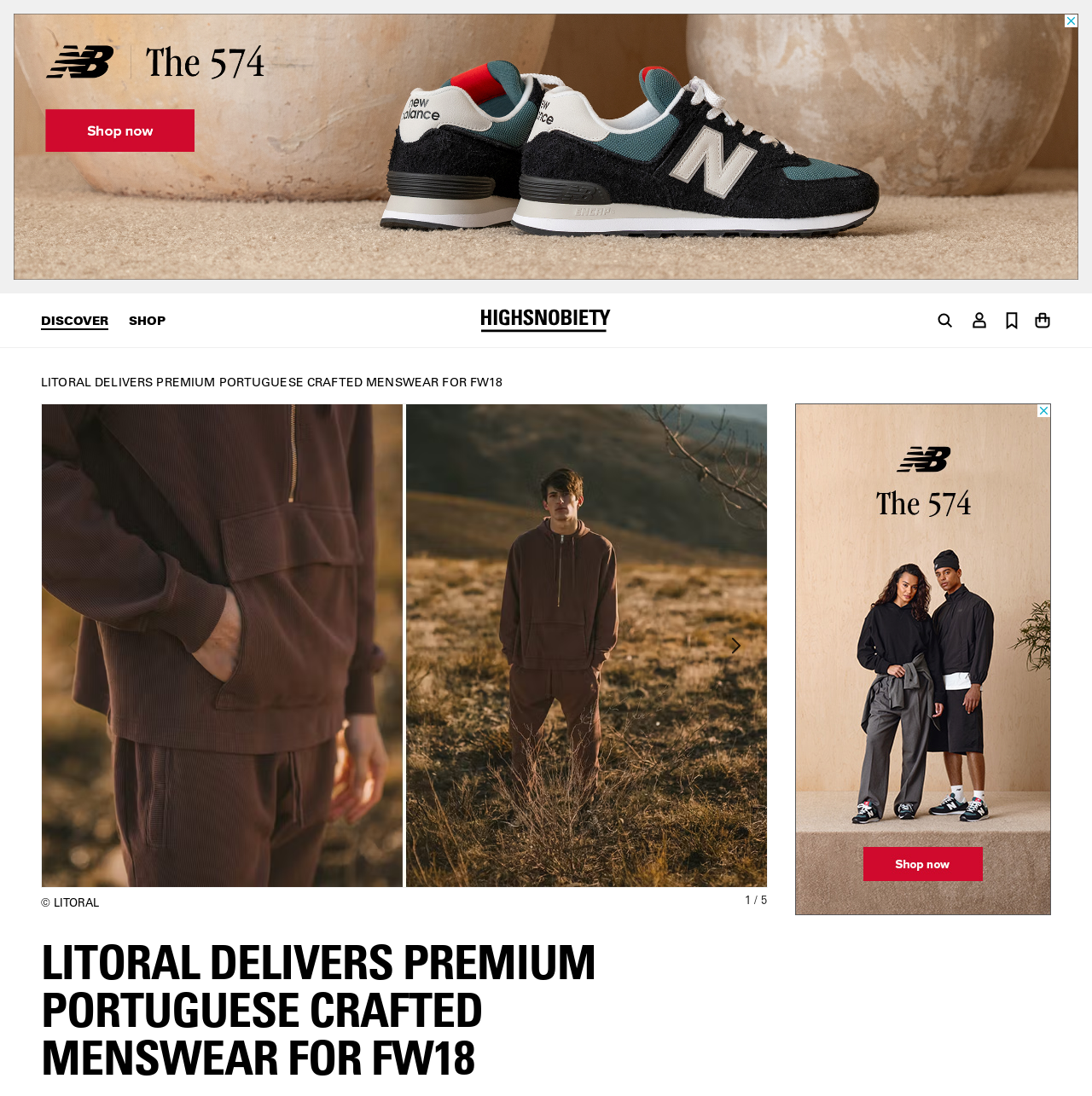Provide an in-depth description of the elements and layout of the webpage.

The webpage is about Litoral, a Portuguese label that offers premium Portuguese craftsmanship, with a focus on its Fall/Winter 2018 collection. 

At the top left corner, there is a Highsnobiety logo, accompanied by a link to download the Highsnobiety app. Below this, there is an advertisement iframe. 

On the top navigation bar, there are links to "DISCOVER", "SHOP", and the Highsnobiety logo, which also serves as a link. To the right of the navigation bar, there are buttons for search, account, bookmark, and shopping cart, each represented by an icon.

The main content of the webpage is a slideshow featuring Litoral's FW18 collection. The slideshow has navigation buttons to move to the previous or next slide. Above the slideshow, there is a heading that reads "LITORAL DELIVERS PREMIUM PORTUGUESE CRAFTED MENSWEAR FOR FW18". Below the slideshow, there is a counter indicating the current slide number out of a total of 5 slides.

At the bottom of the webpage, there is a section with a Highsnobiety logo, a link to download the Highsnobiety app, and an advertisement iframe.